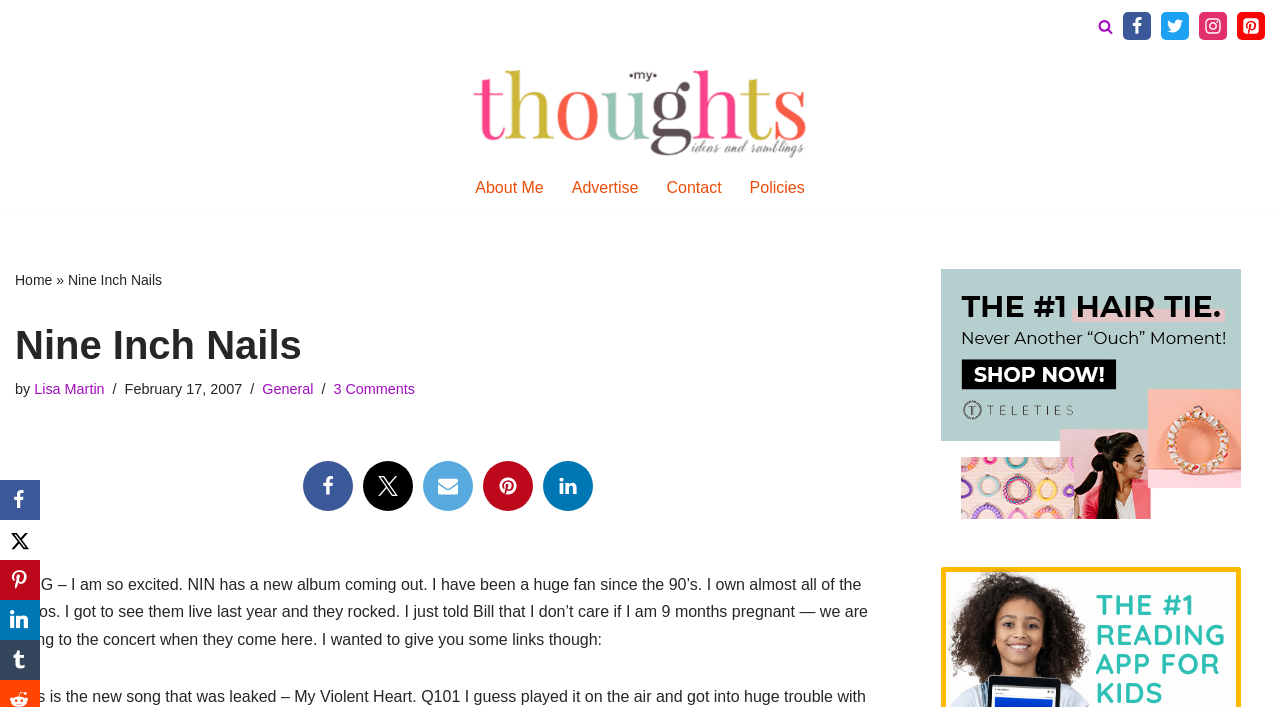Reply to the question with a single word or phrase:
How many social media links are in the top right corner?

4